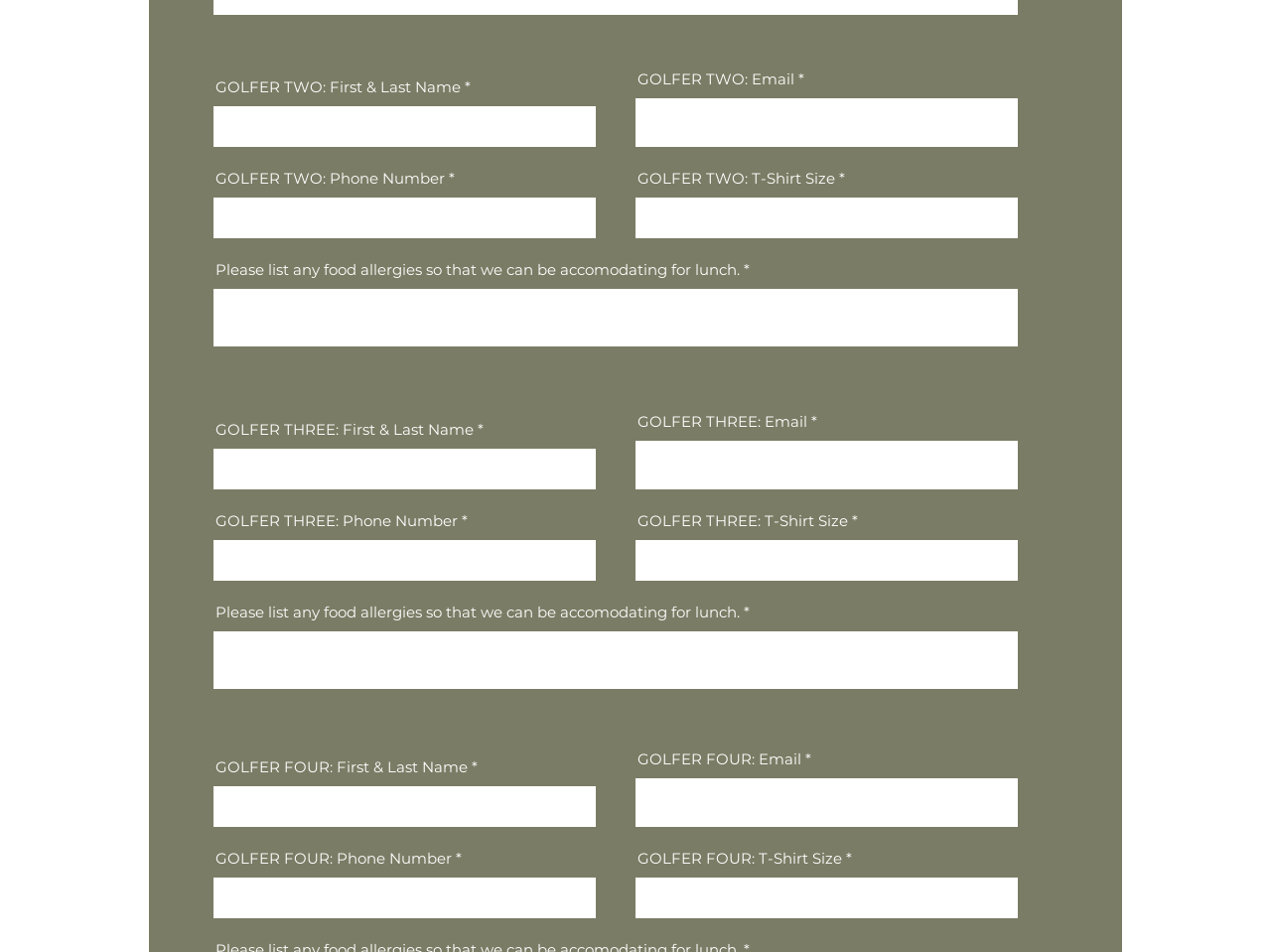Determine the bounding box coordinates for the region that must be clicked to execute the following instruction: "Enter golfer two's first and last name".

[0.168, 0.111, 0.469, 0.154]